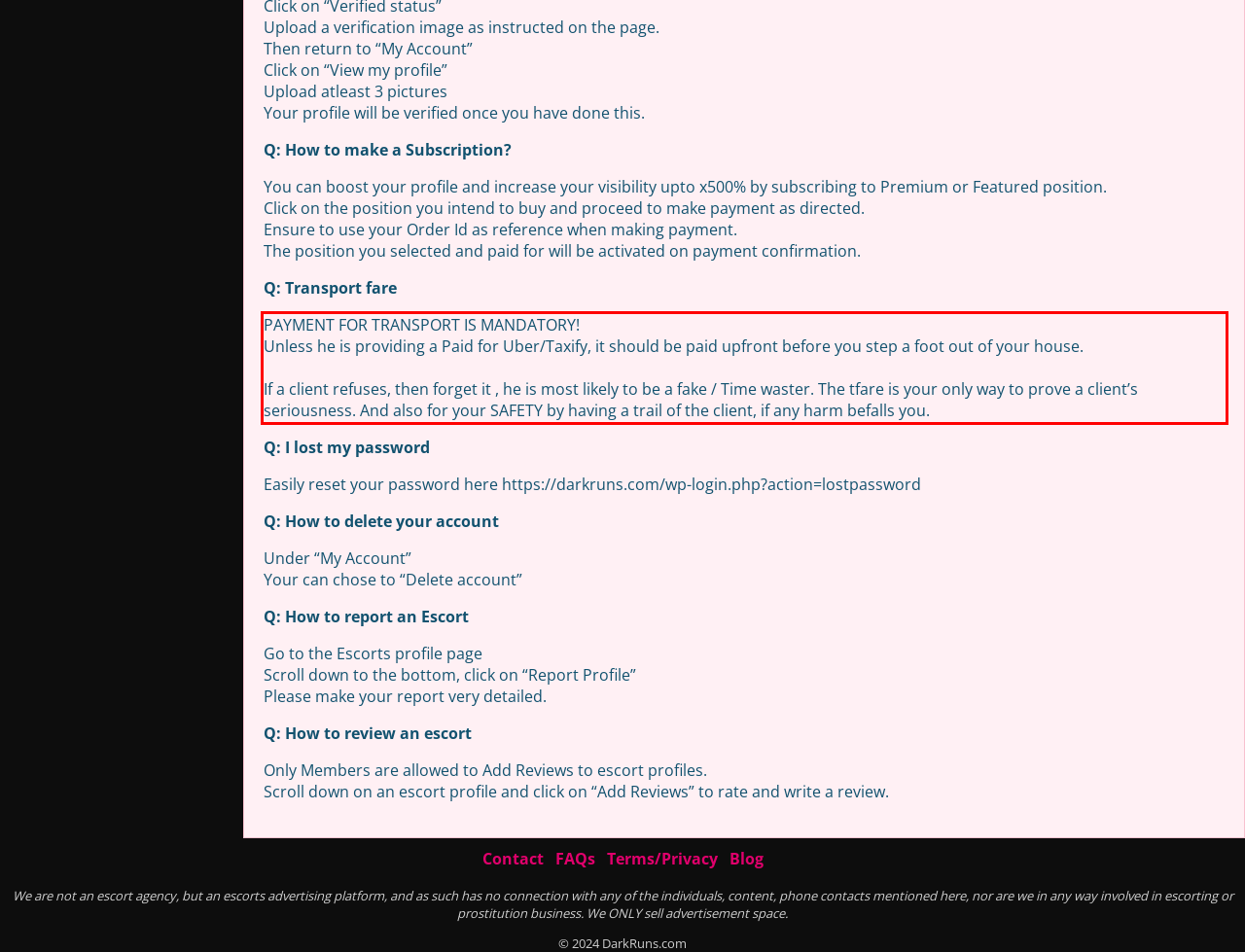You have a webpage screenshot with a red rectangle surrounding a UI element. Extract the text content from within this red bounding box.

PAYMENT FOR TRANSPORT IS MANDATORY! Unless he is providing a Paid for Uber/Taxify, it should be paid upfront before you step a foot out of your house. If a client refuses, then forget it , he is most likely to be a fake / Time waster. The tfare is your only way to prove a client’s seriousness. And also for your SAFETY by having a trail of the client, if any harm befalls you.